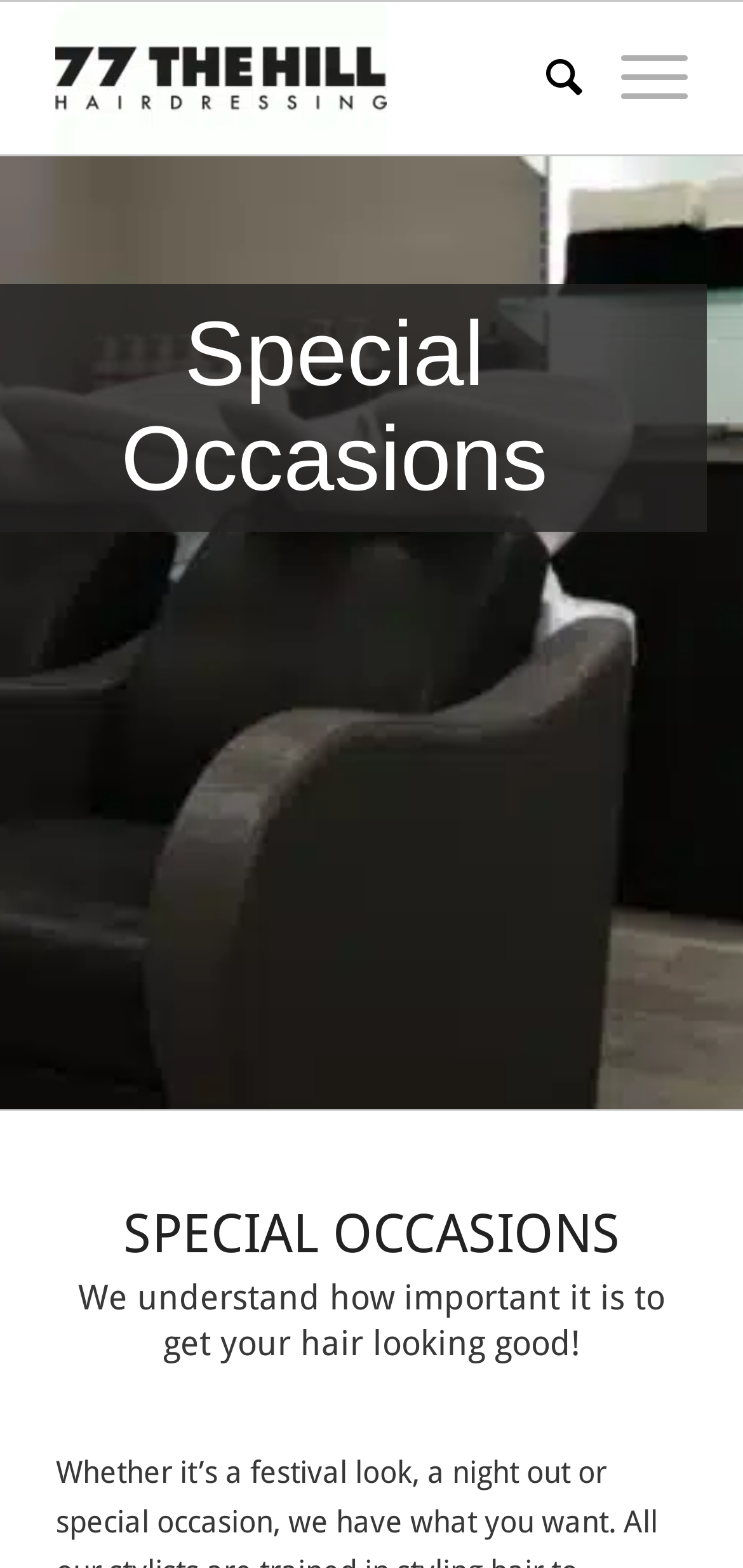Illustrate the webpage with a detailed description.

The webpage is about a hair salon in Enfield, north London, specializing in hair styling for special occasions such as weddings. At the top left of the page, there is a logo or image with the text "77 The Hill" next to it. On the top right, there are two menu items, "Search" and "Menu", which are likely navigation links.

Below the top section, there is a prominent heading that reads "SPECIAL OCCASIONS" in a large font size, taking up most of the width of the page. Underneath the heading, there is a paragraph of text that explains the importance of having good-looking hair for special occasions. The text is positioned in the middle of the page, leaving some space on the left and right sides.